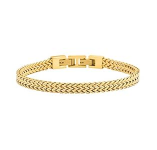Please provide a comprehensive answer to the question based on the screenshot: Can the bracelet be worn alone or stacked?

The caption suggests that the bracelet's 'versatile nature allows it to be worn alone as a statement piece or stacked with other bracelets for a layered look', implying that it can be worn in both ways.